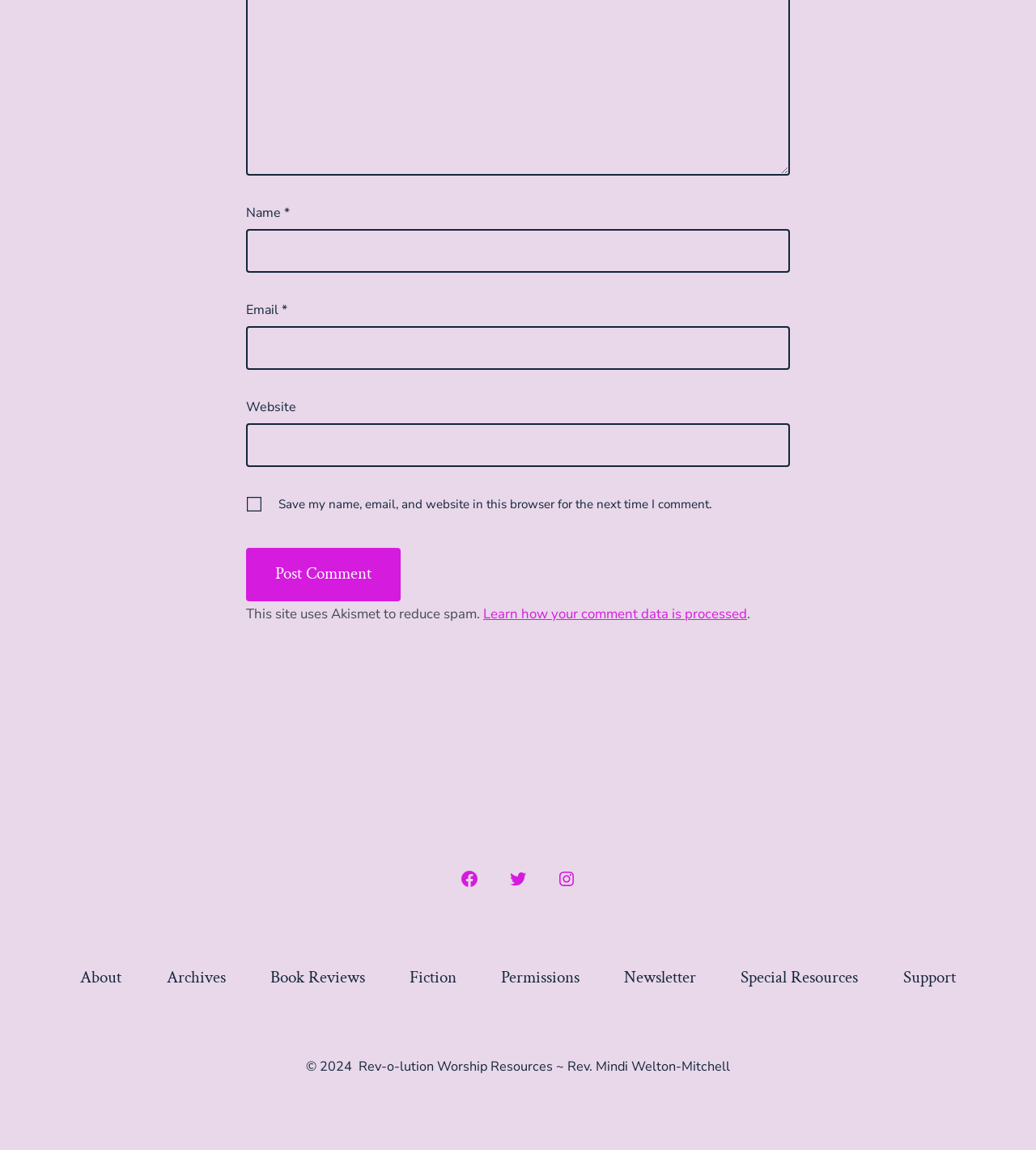Respond with a single word or phrase to the following question:
How many social media links are available in the footer?

3